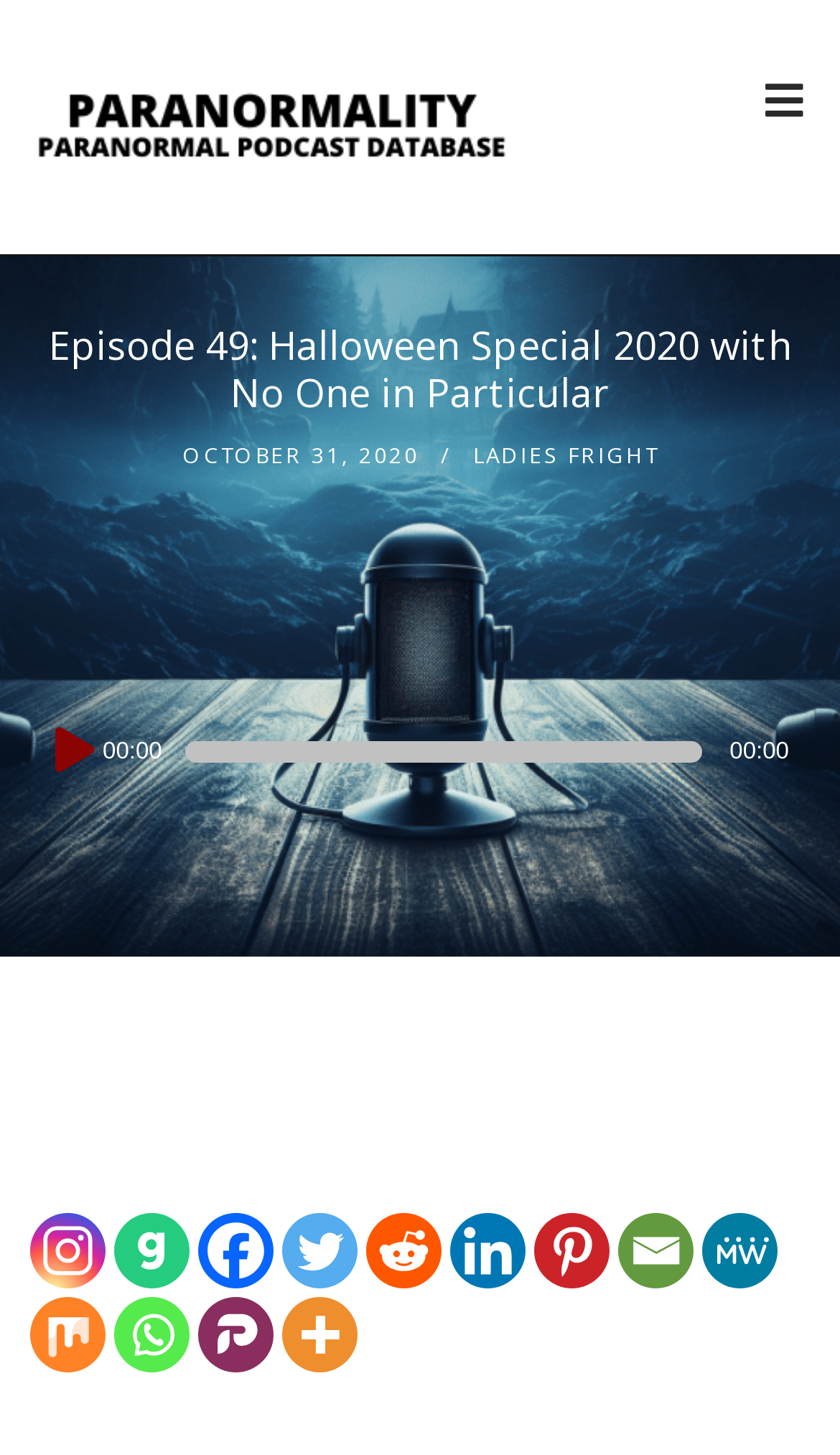Identify the bounding box coordinates of the region I need to click to complete this instruction: "Listen to the episode from the beginning".

[0.221, 0.51, 0.835, 0.524]